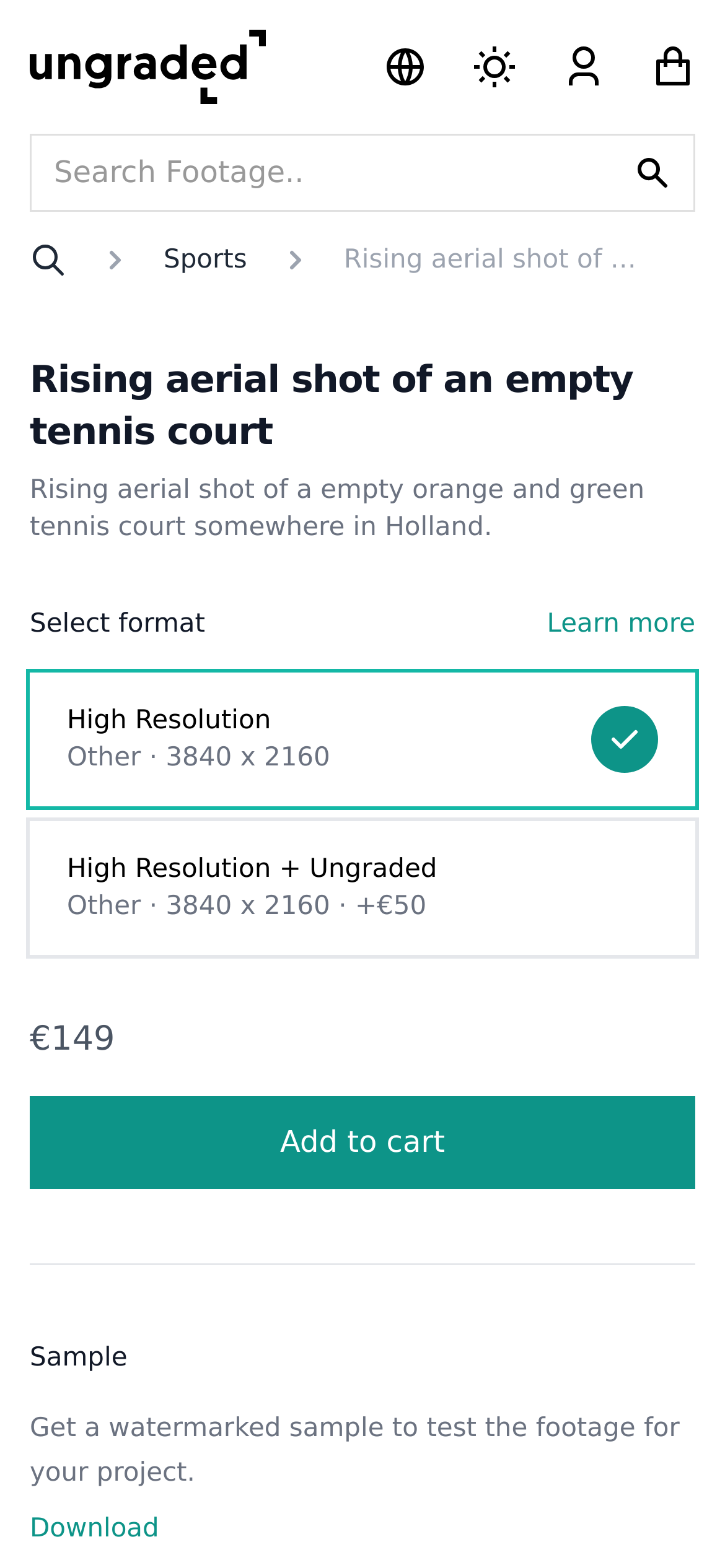Answer this question using a single word or a brief phrase:
Is the 'High Resolution' option selected by default?

Yes